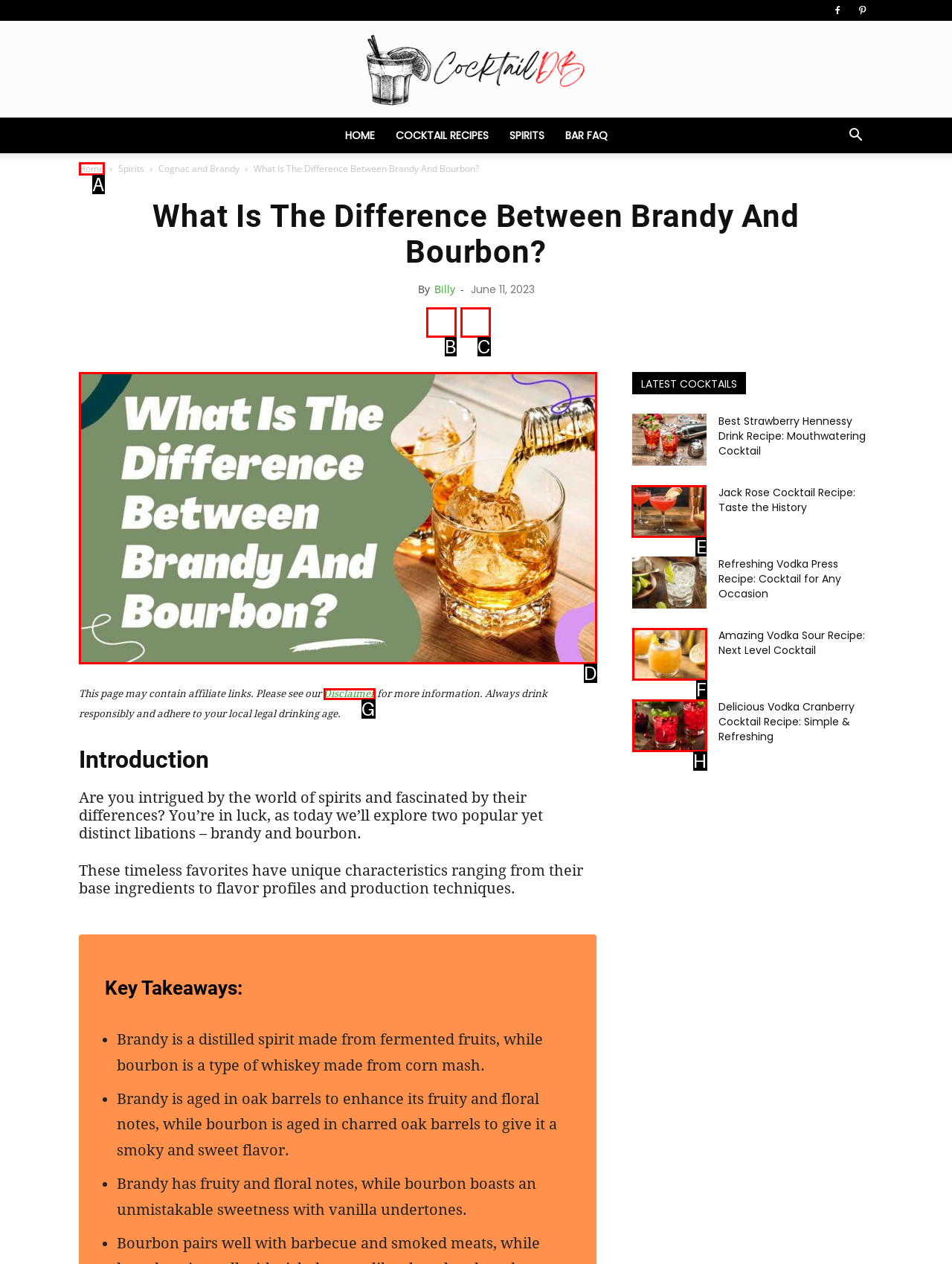Tell me which one HTML element I should click to complete the following task: Learn about the Jack Rose Cocktail Recipe Answer with the option's letter from the given choices directly.

E